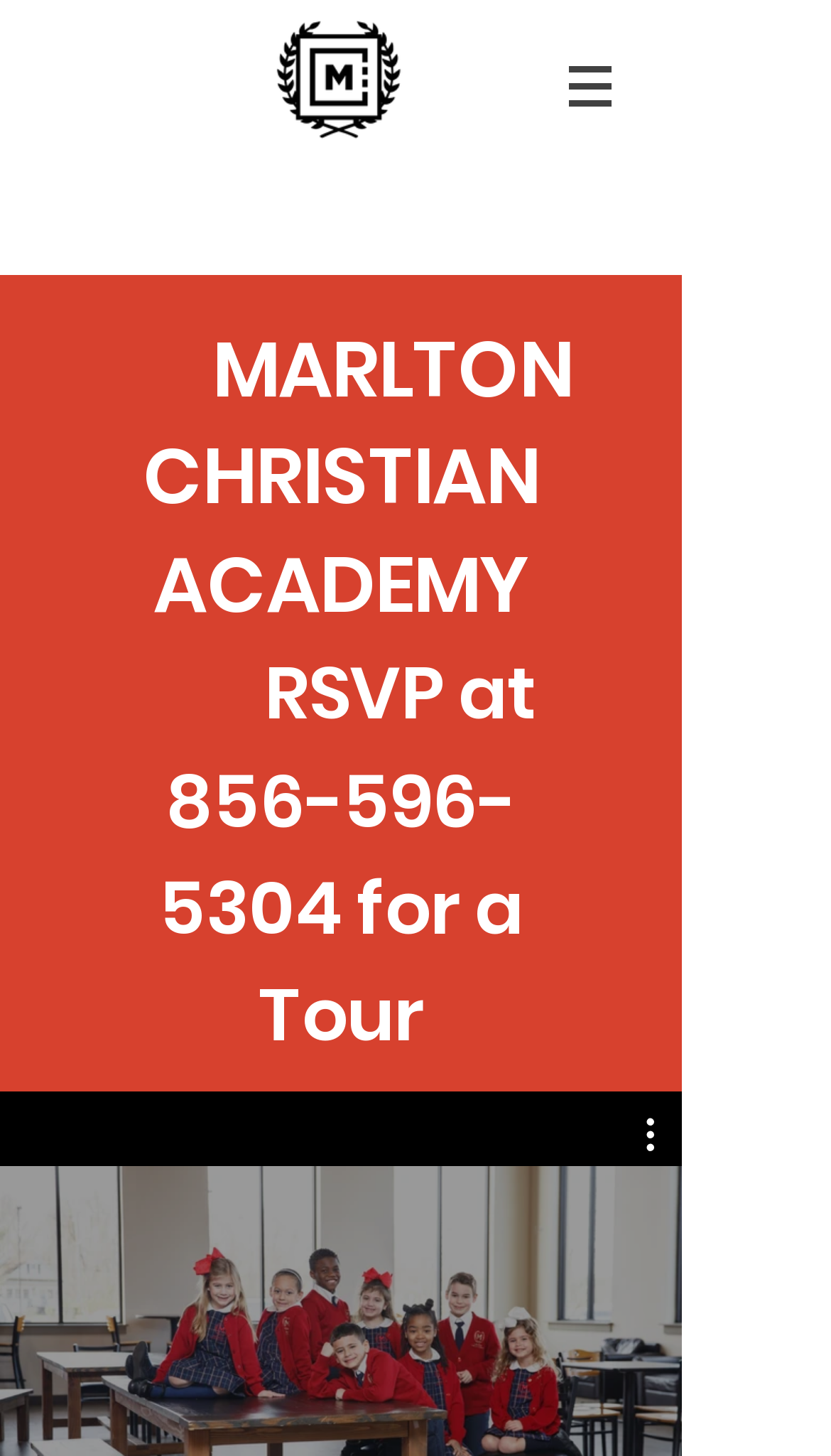Based on the image, provide a detailed and complete answer to the question: 
What is the phone number for RSVP?

The phone number for RSVP is located in the heading section of the webpage, which is '856-596-5304', and it is a link that can be clicked to make a call or send a message.